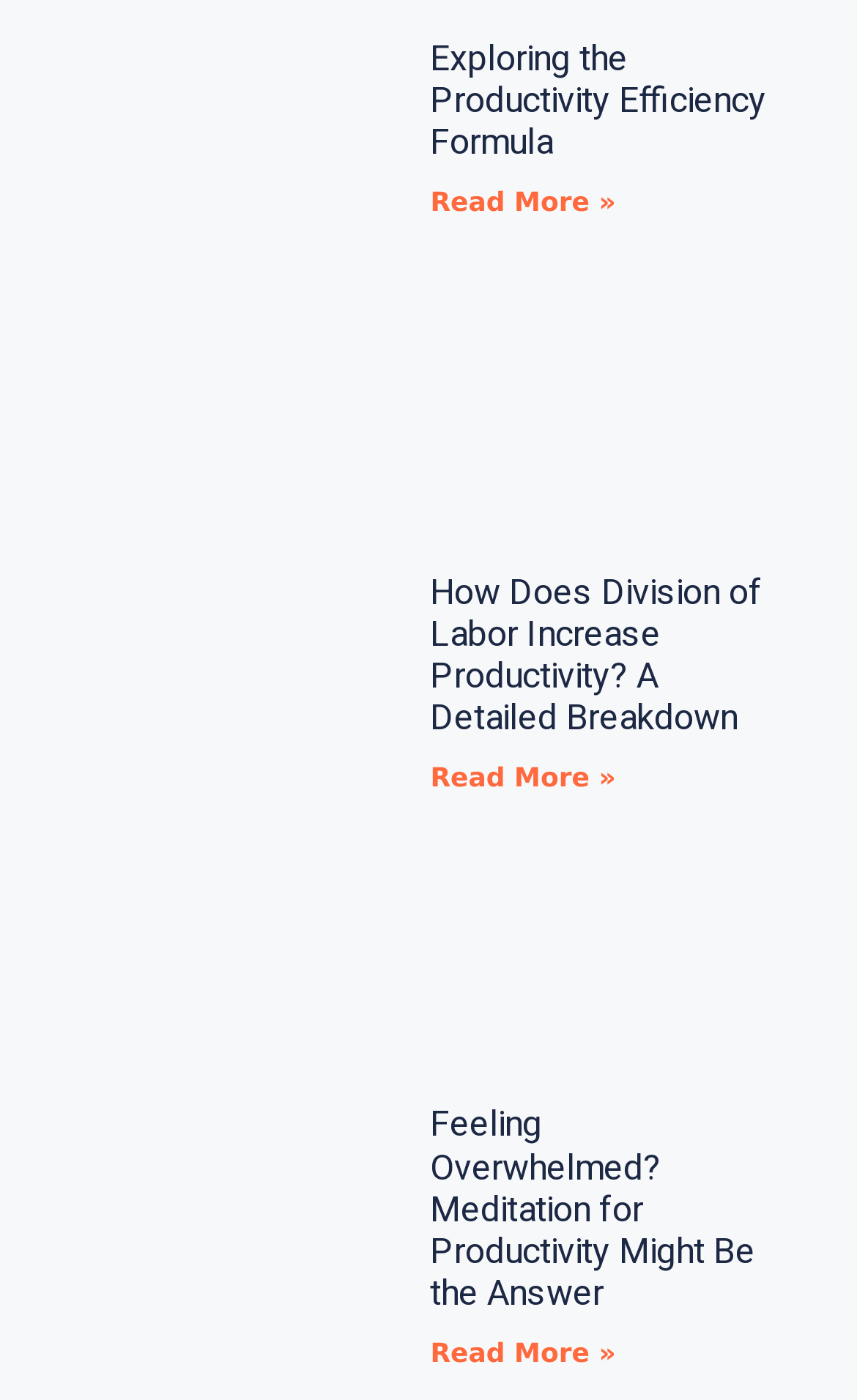Using the description "Exploring the Productivity Efficiency Formula", predict the bounding box of the relevant HTML element.

[0.502, 0.023, 0.894, 0.121]